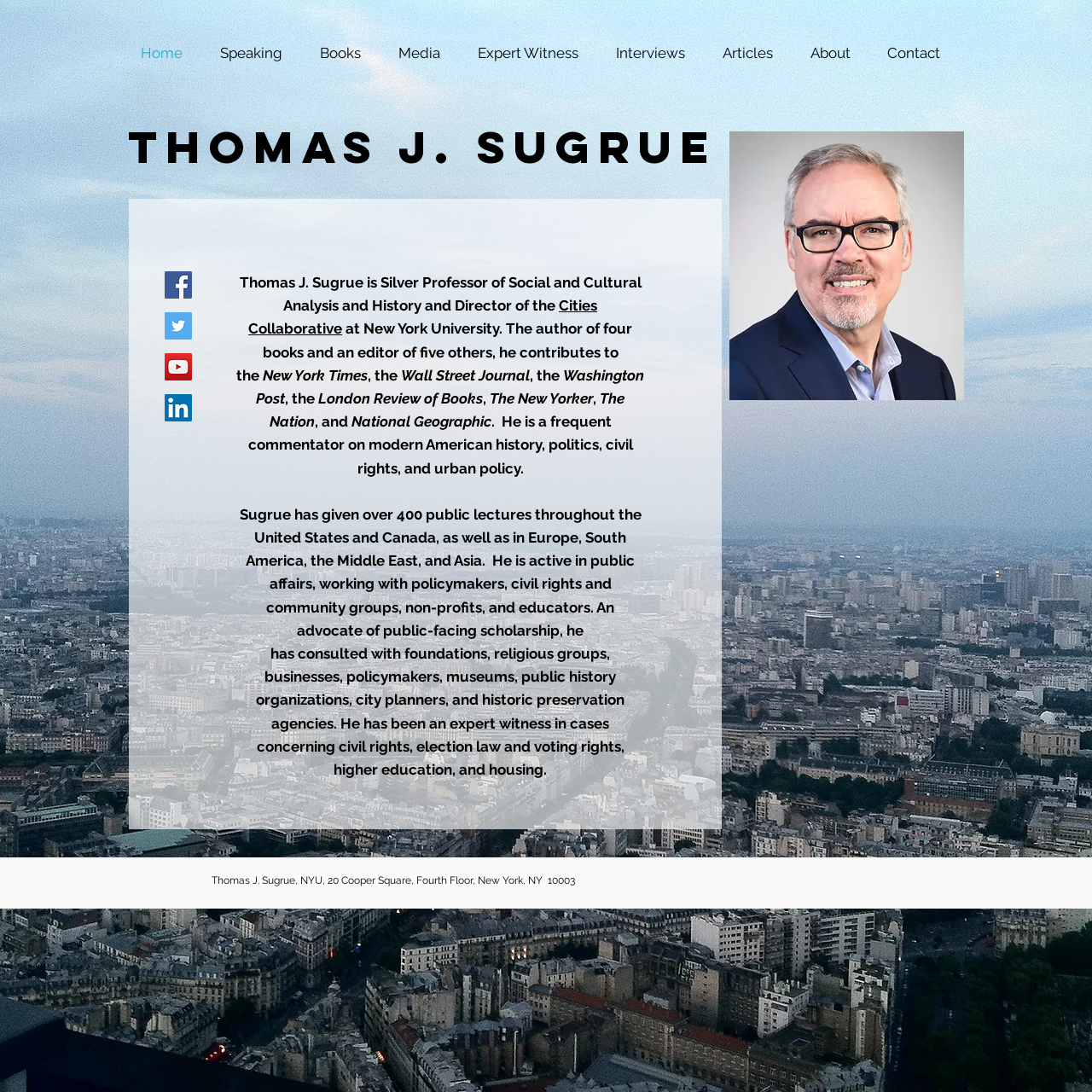What is the name of the social media platform with a link in the Social Bar section?
Please provide a comprehensive answer based on the information in the image.

In the Social Bar section, there are links to various social media platforms, including Facebook, Twitter, YouTube, and LinkedIn. The first link is to Facebook.